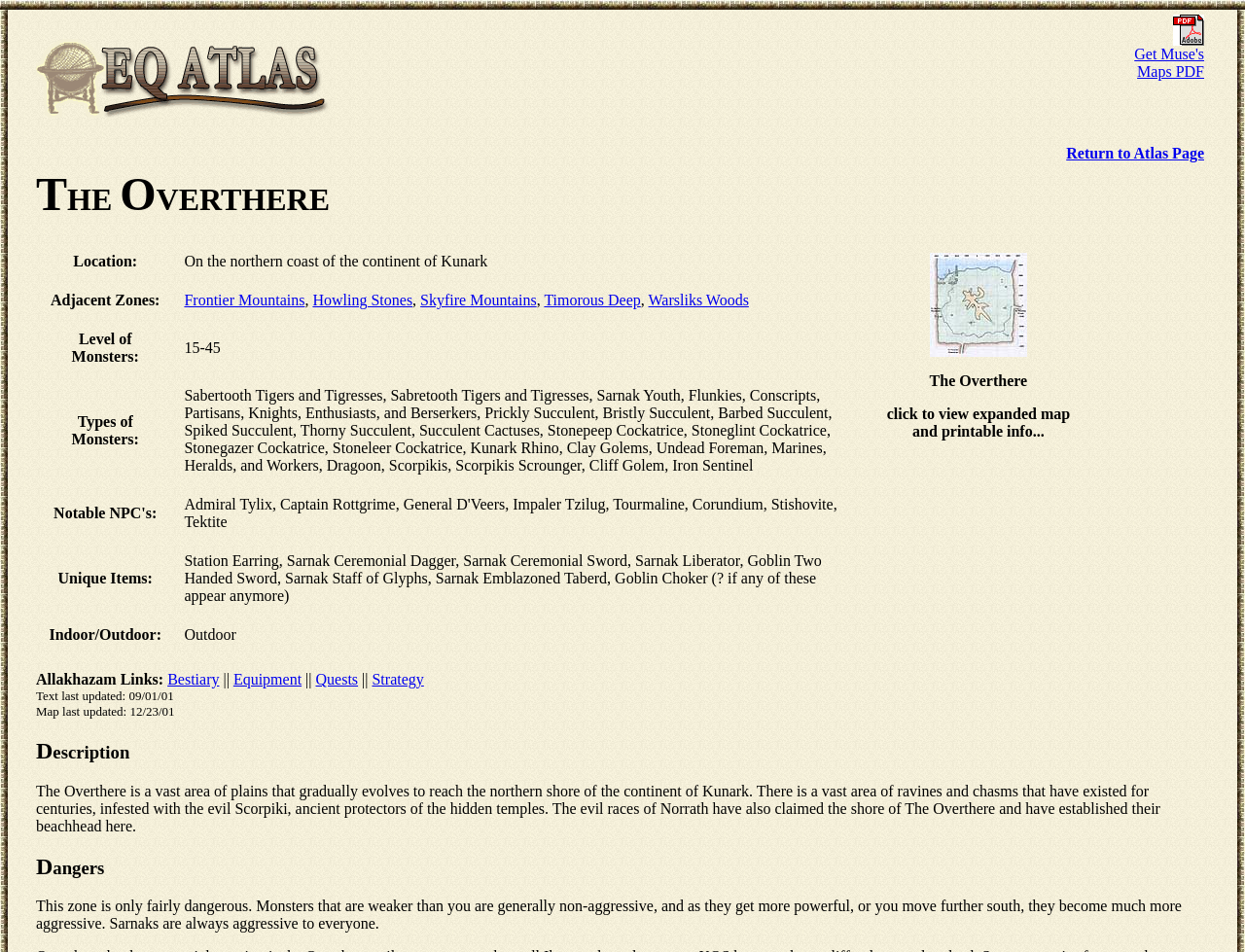Determine the bounding box coordinates of the clickable region to follow the instruction: "Return to Atlas Page".

[0.856, 0.152, 0.967, 0.17]